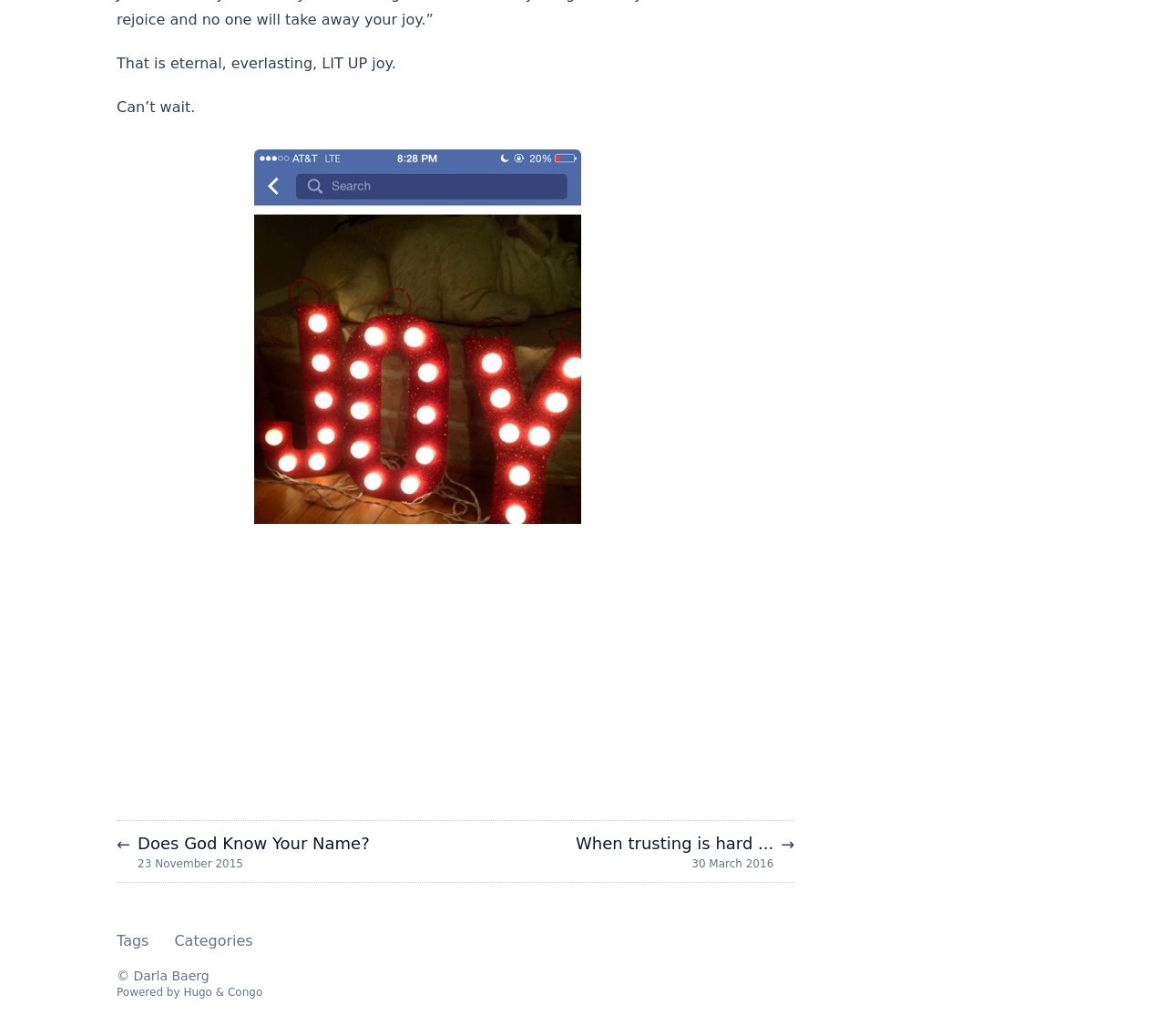How many separators are in the footer?
Using the image as a reference, answer the question in detail.

I counted the separators in the footer section, which are two horizontal lines separating the links and the copyright information.